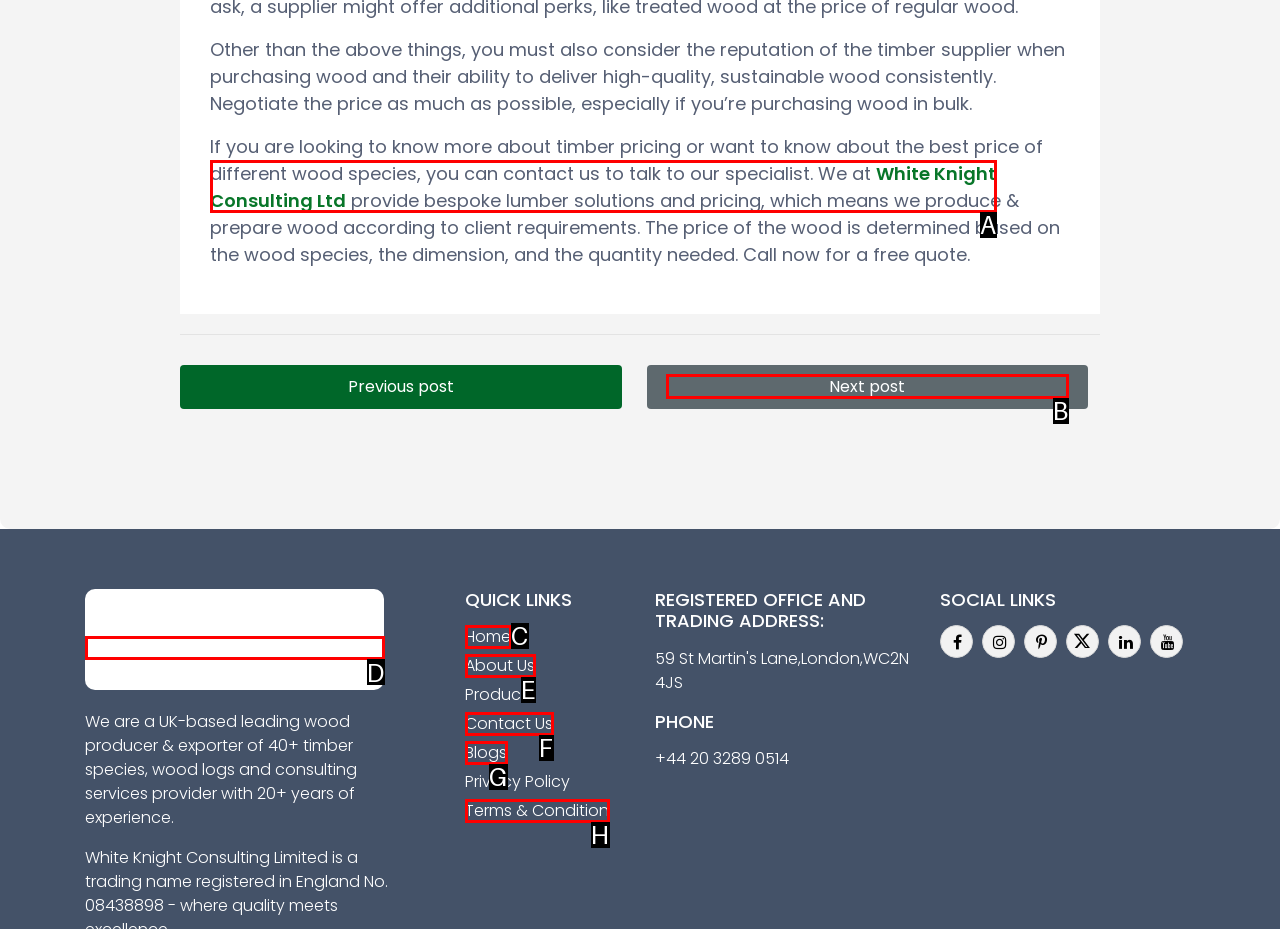From the description: Blogs, select the HTML element that fits best. Reply with the letter of the appropriate option.

G